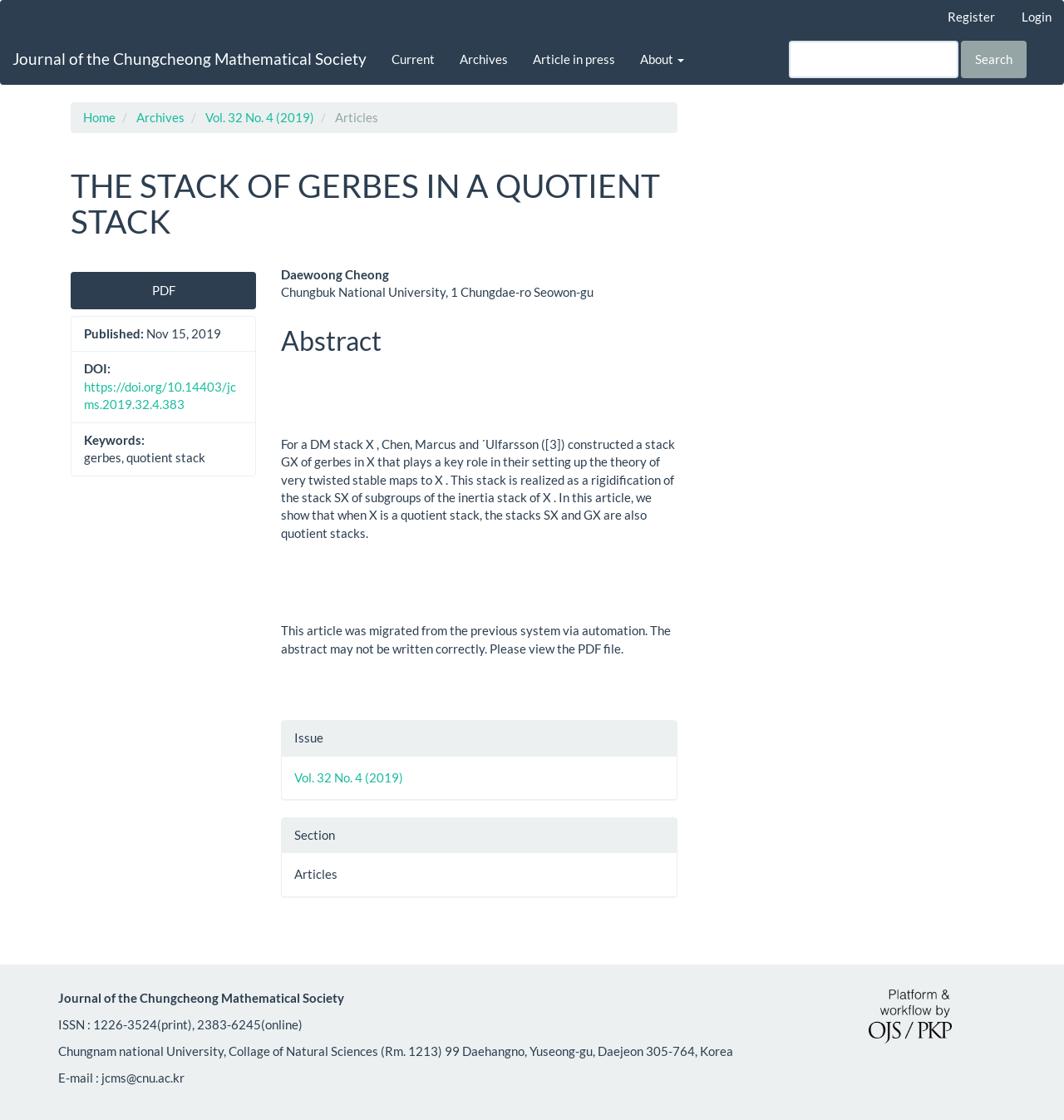Locate the bounding box coordinates of the element to click to perform the following action: 'Read the quote by J. B. Ellison M.A., M.D., D.P.H.'. The coordinates should be given as four float values between 0 and 1, in the form of [left, top, right, bottom].

None